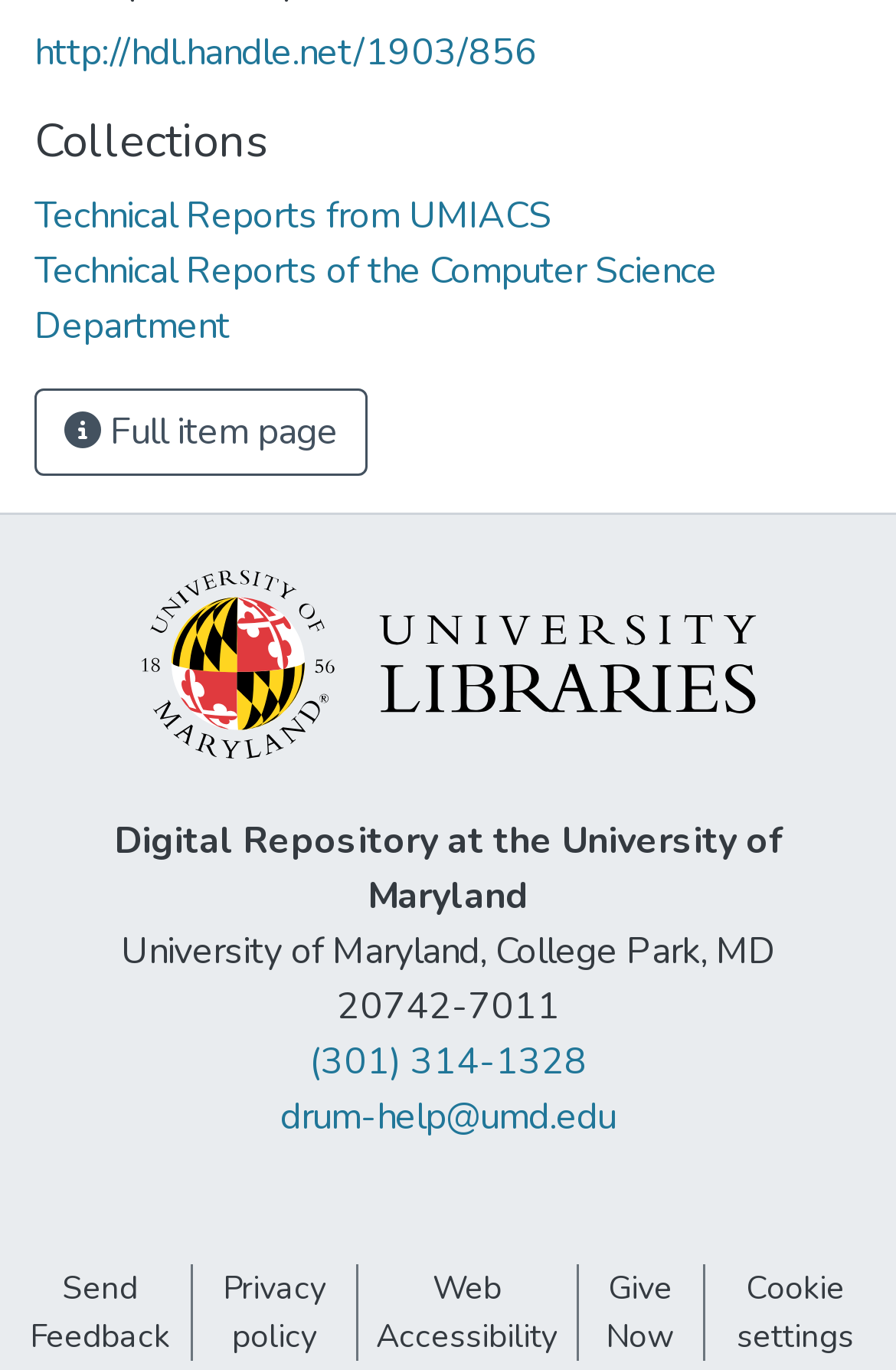Can you show the bounding box coordinates of the region to click on to complete the task described in the instruction: "Visit the full item page"?

[0.038, 0.283, 0.41, 0.347]